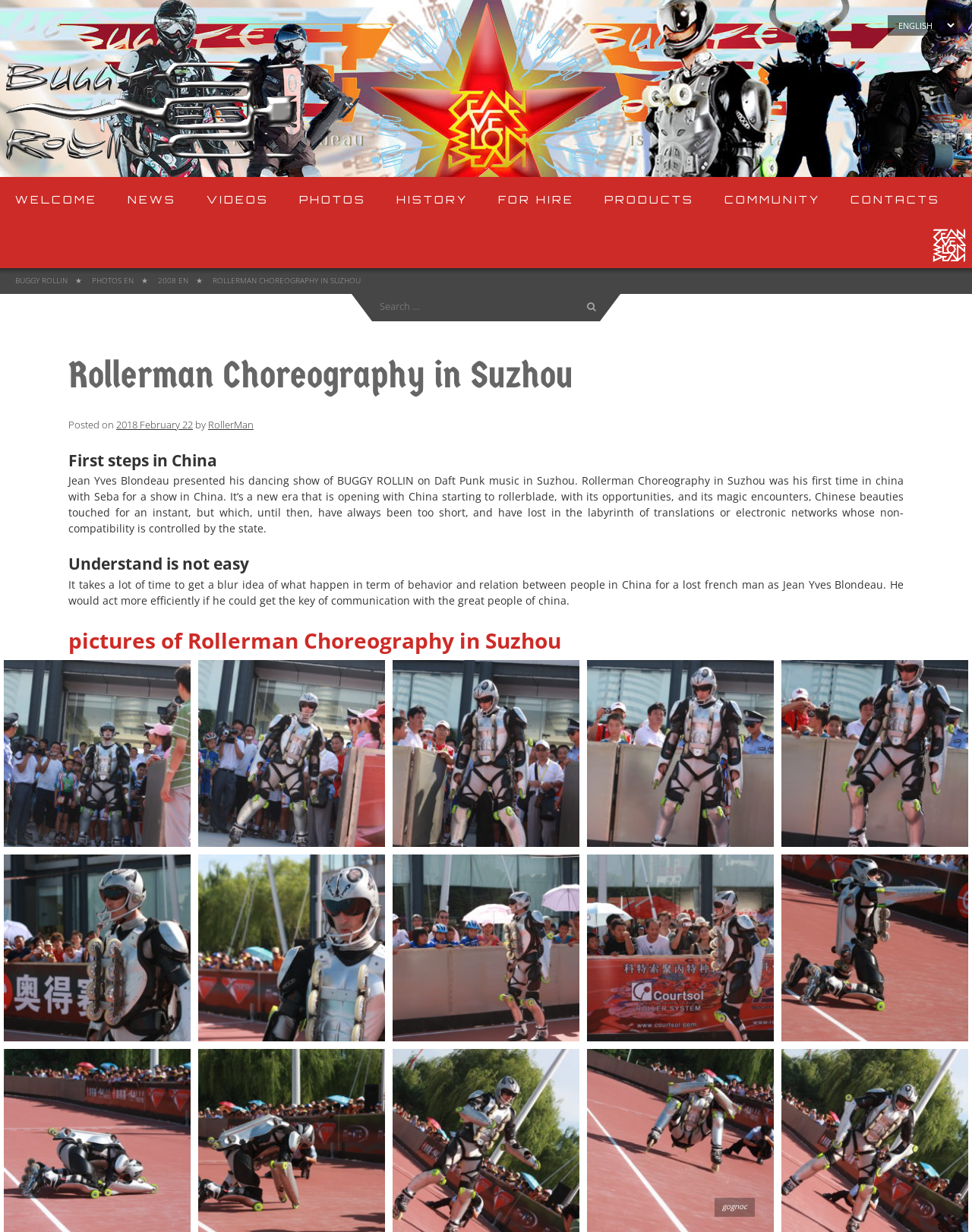Can you determine the bounding box coordinates of the area that needs to be clicked to fulfill the following instruction: "Choose a language"?

[0.912, 0.012, 0.961, 0.05]